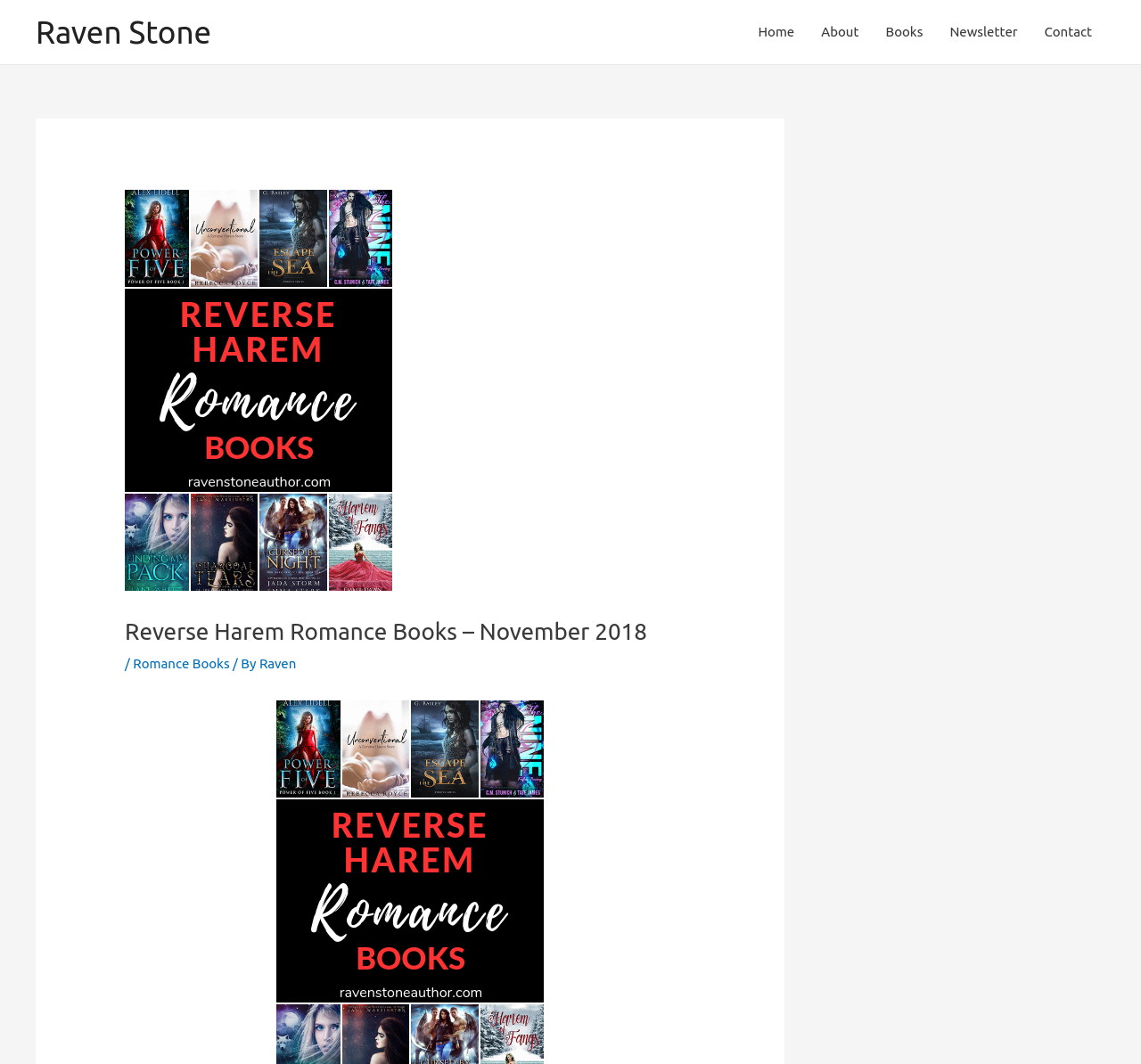How many navigation links are there?
Refer to the image and answer the question using a single word or phrase.

5